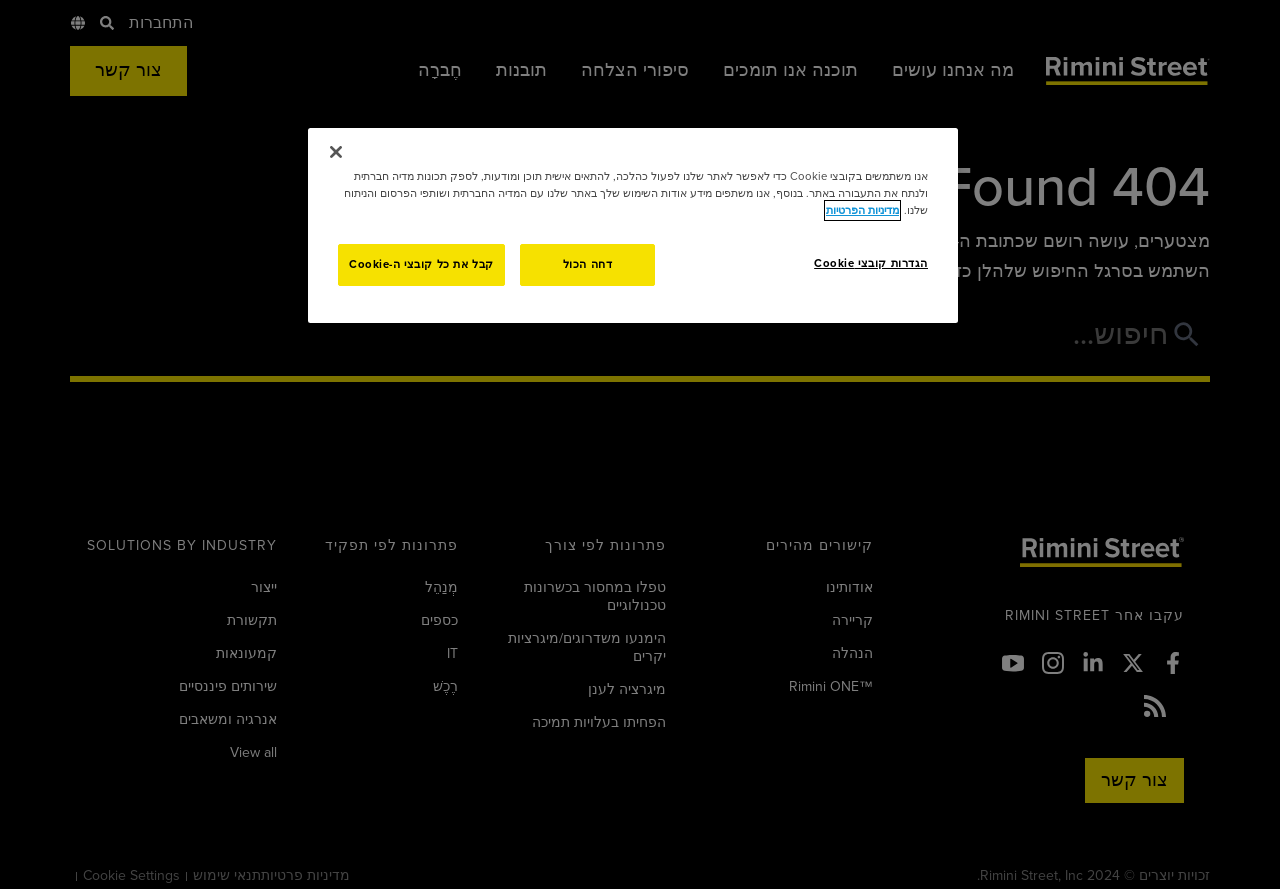Find the bounding box of the web element that fits this description: "aria-label="Twitter"".

[0.877, 0.733, 0.894, 0.758]